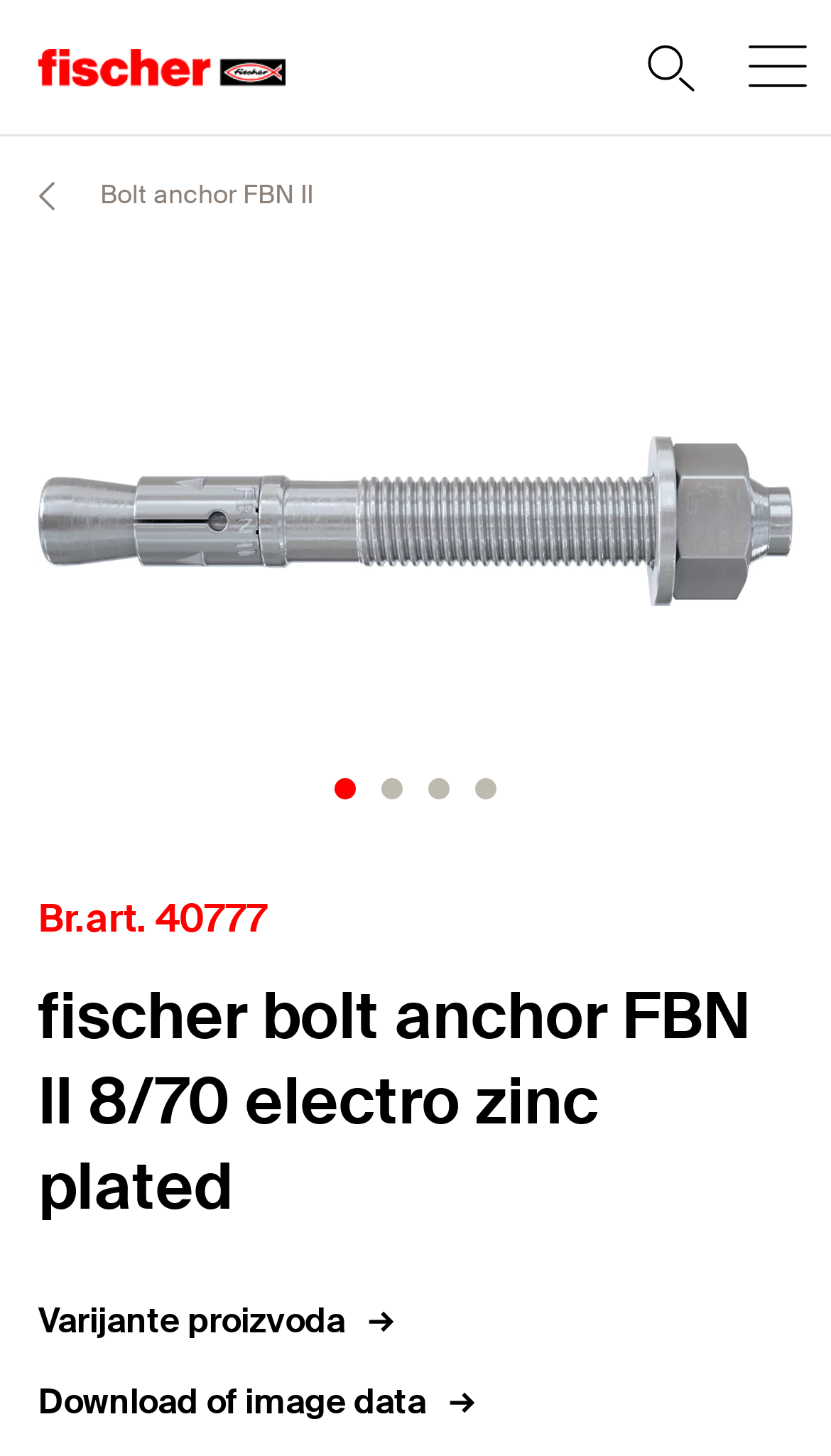Describe all the key features and sections of the webpage thoroughly.

The webpage is about the fischer bolt anchor FBN II, a steel anchor for cost-effective fixings in non-cracked concrete. At the top left, there is a logo image. Below the logo, there is a heading that displays the product name. 

To the right of the logo, there are three small images, likely representing different views or features of the product. Below these images, there is a carousel region that takes up most of the page's width. The carousel has four slides, each containing a product picture or an application picture. The slides can be navigated using a tab list below the carousel, with four tabs labeled "Go to slide 1" to "Go to slide 4". 

Below the carousel, there is a static text "Br.art. 40777" and another heading that displays the product name again. Further down, there are two links: "Varijante proizvoda" and "Download of image data", each accompanied by a small image. The "Varijante proizvoda" link is located at the bottom left, while the "Download of image data" link is at the bottom right.